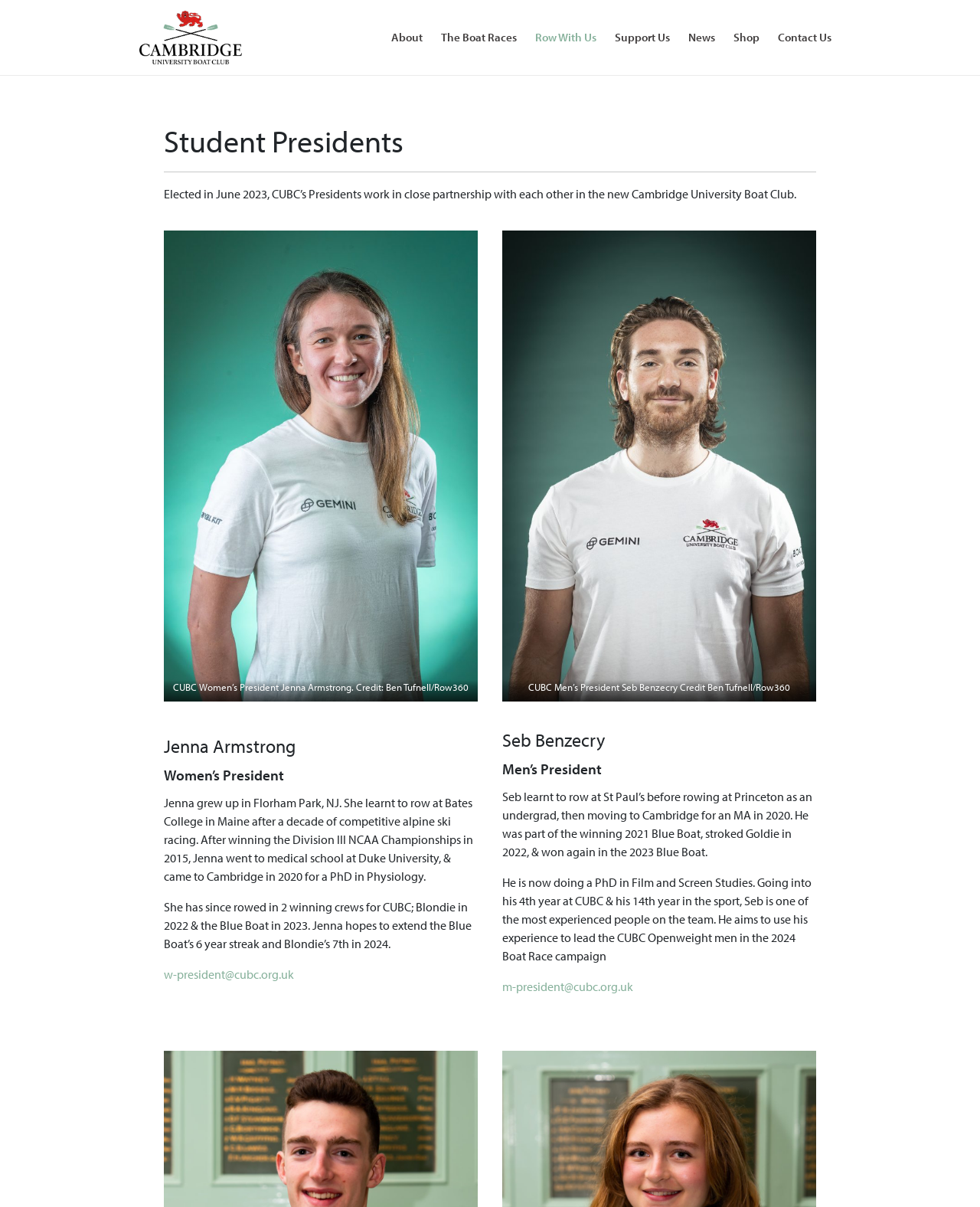Provide a thorough summary of the webpage.

The webpage is about the Student Presidents of the Cambridge University Boat Club. At the top left corner, there is a logo of the Cambridge University Boat Club. Below the logo, there is a horizontal navigation menu with links to different sections of the website, including "About", "The Boat Races", "Row With Us", "Support Us", "News", "Shop", and "Contact Us".

The main content of the webpage is divided into two sections, each featuring a president of the Cambridge University Boat Club. On the left side, there is a section about Jenna Armstrong, the Women's President. Above her section, there is a heading "Student Presidents" and a horizontal separator line. Below the separator line, there is a paragraph of text describing Jenna's background and experience. Next to the text, there is a figure with a caption "CUBC Women’s President Jenna Armstrong. Credit: Ben Tufnell/Row360". Below the figure, there are two headings, "Jenna Armstrong" and "Women’s President", followed by two paragraphs of text describing her experience and goals. At the bottom of her section, there is a link to her email address.

On the right side, there is a section about Seb Benzecry, the Men's President. The layout of his section is similar to Jenna's, with a figure and caption, two headings, and two paragraphs of text describing his experience and goals. At the bottom of his section, there is a link to his email address.